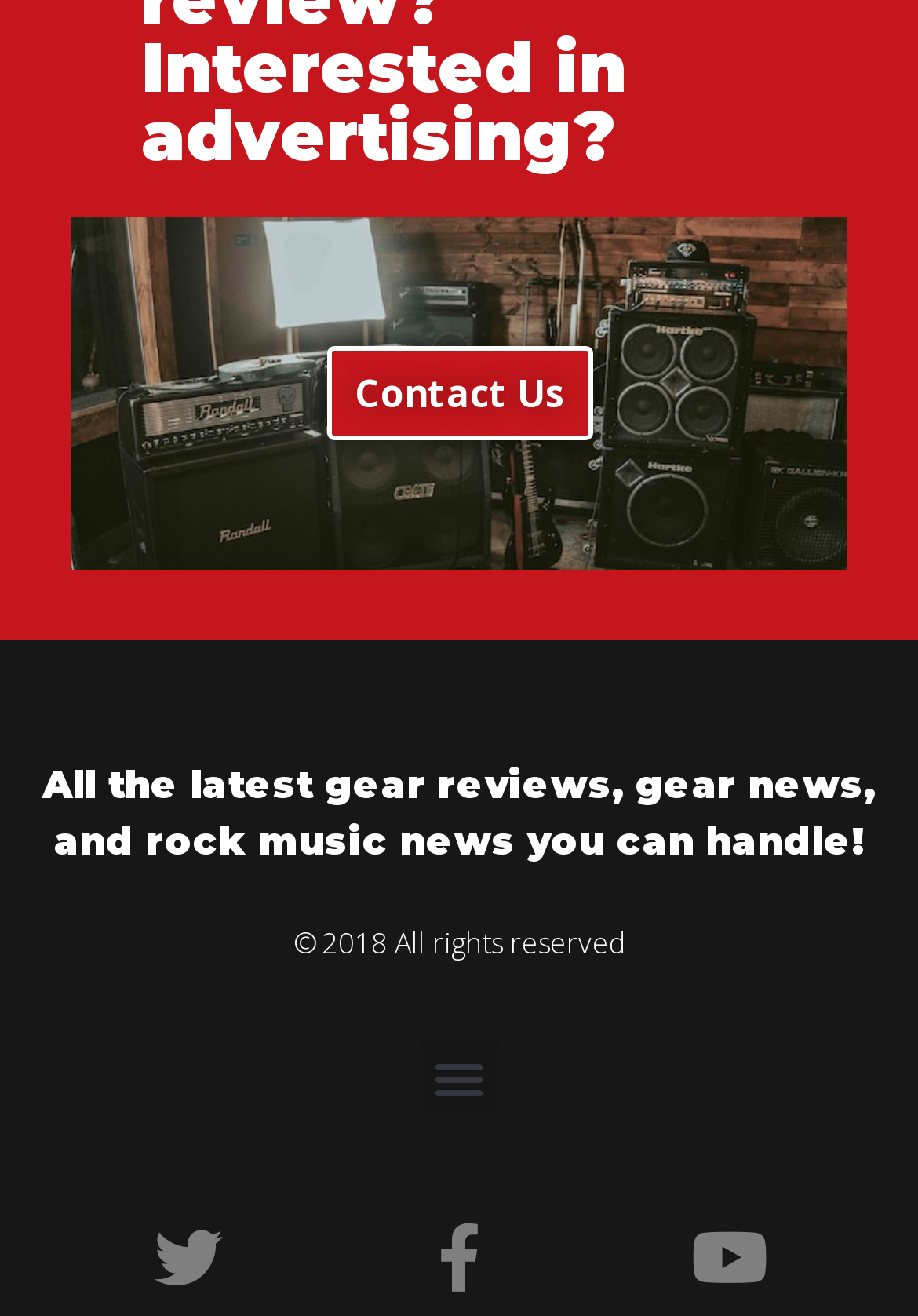Refer to the screenshot and give an in-depth answer to this question: What year is the copyright of the website?

The copyright of the website is 2018, as indicated by the static text '© 2018 All rights reserved' at the bottom of the webpage.